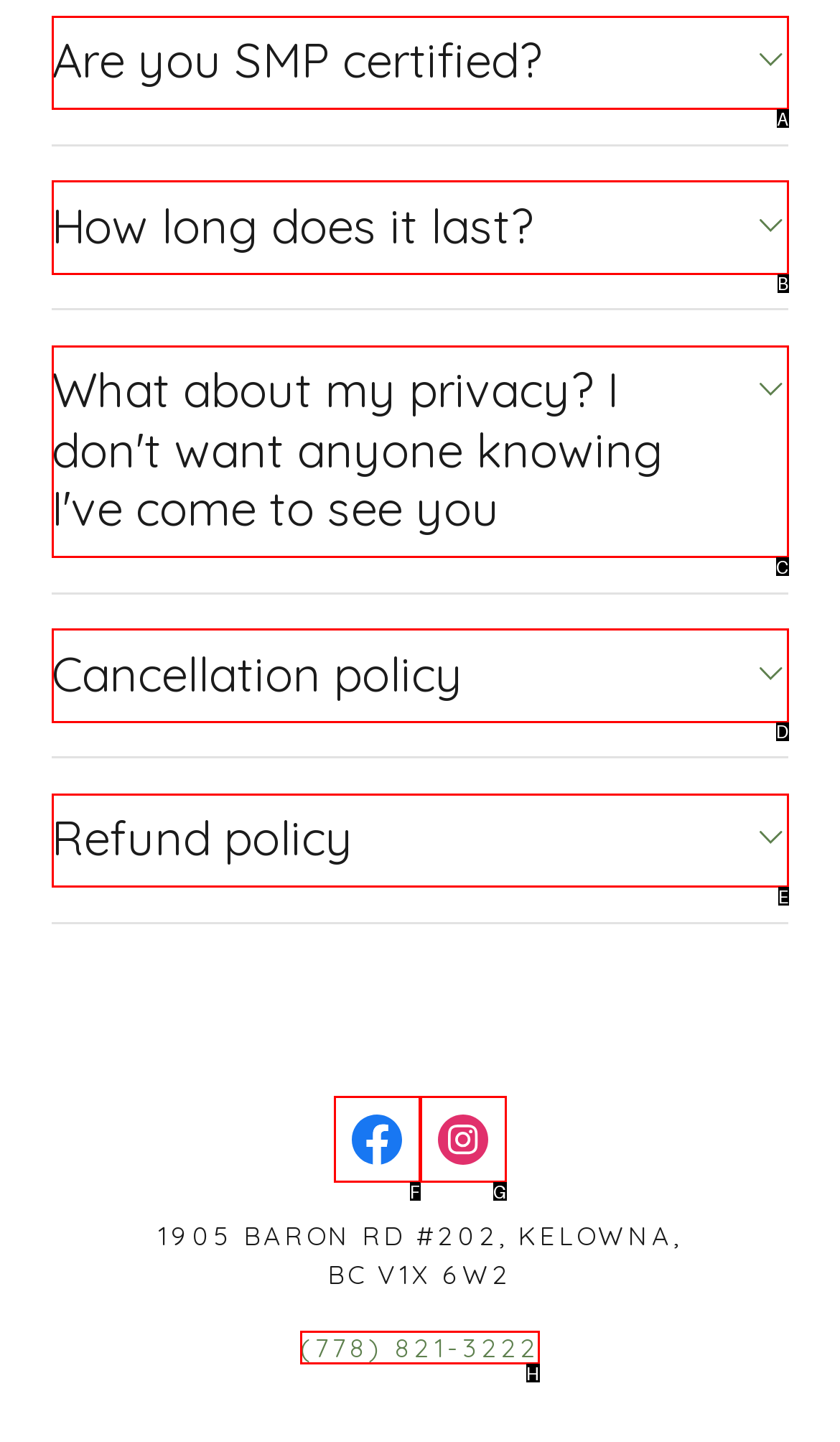Select the correct UI element to click for this task: Call (778) 821-3222.
Answer using the letter from the provided options.

H